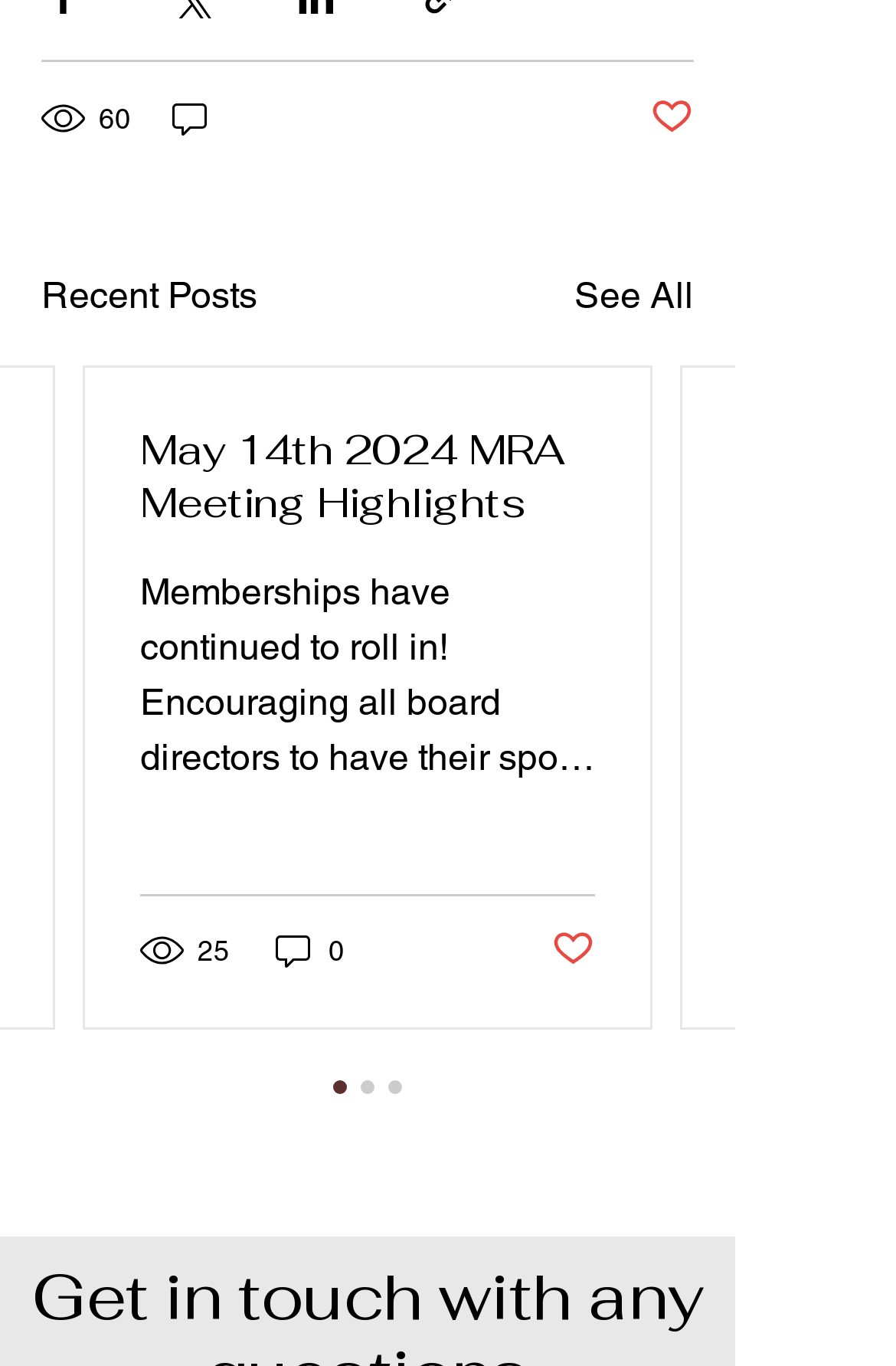How many comments does the first post have?
Using the image, give a concise answer in the form of a single word or short phrase.

0